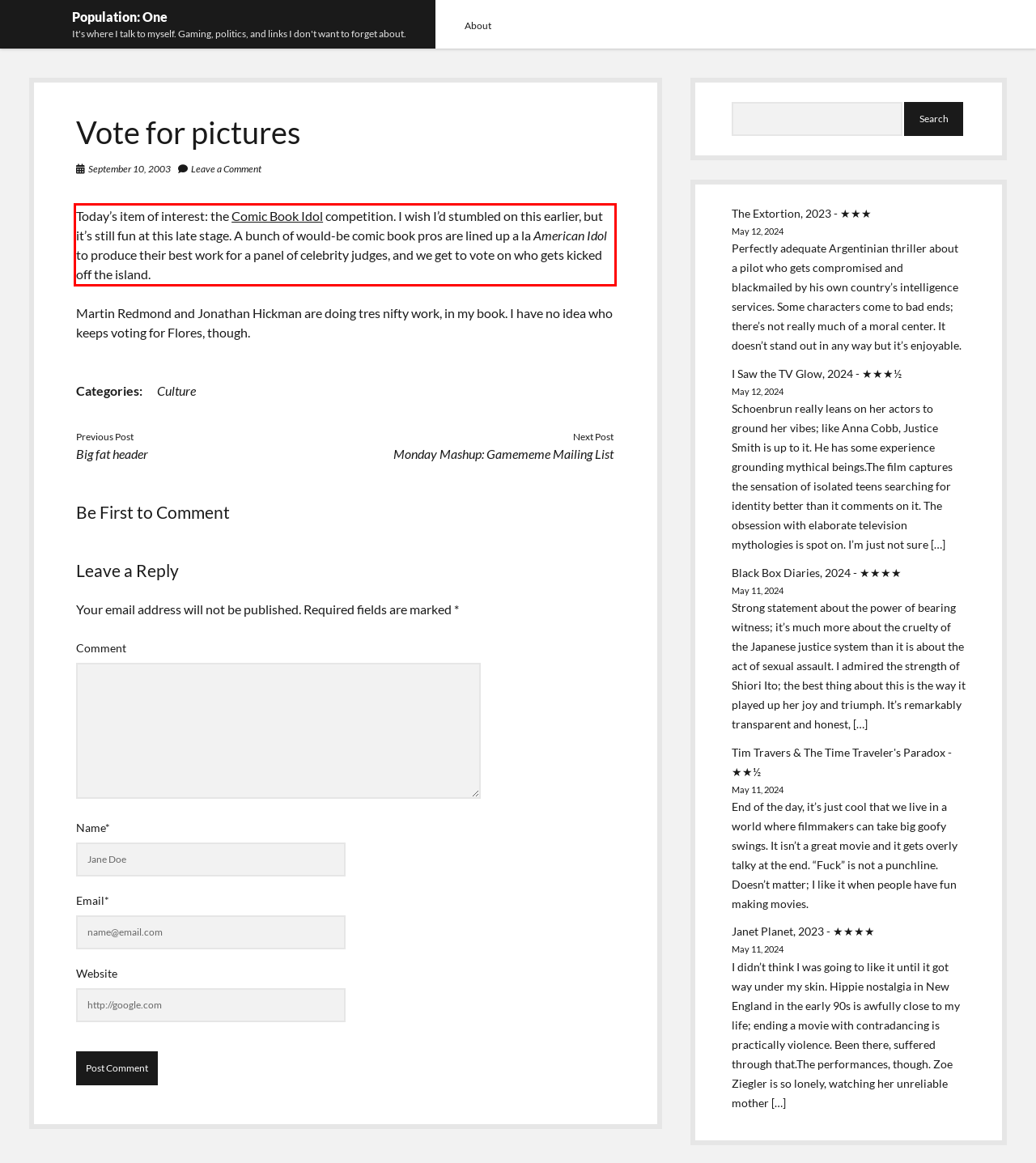You are provided with a screenshot of a webpage that includes a red bounding box. Extract and generate the text content found within the red bounding box.

Today’s item of interest: the Comic Book Idol competition. I wish I’d stumbled on this earlier, but it’s still fun at this late stage. A bunch of would-be comic book pros are lined up a la American Idol to produce their best work for a panel of celebrity judges, and we get to vote on who gets kicked off the island.